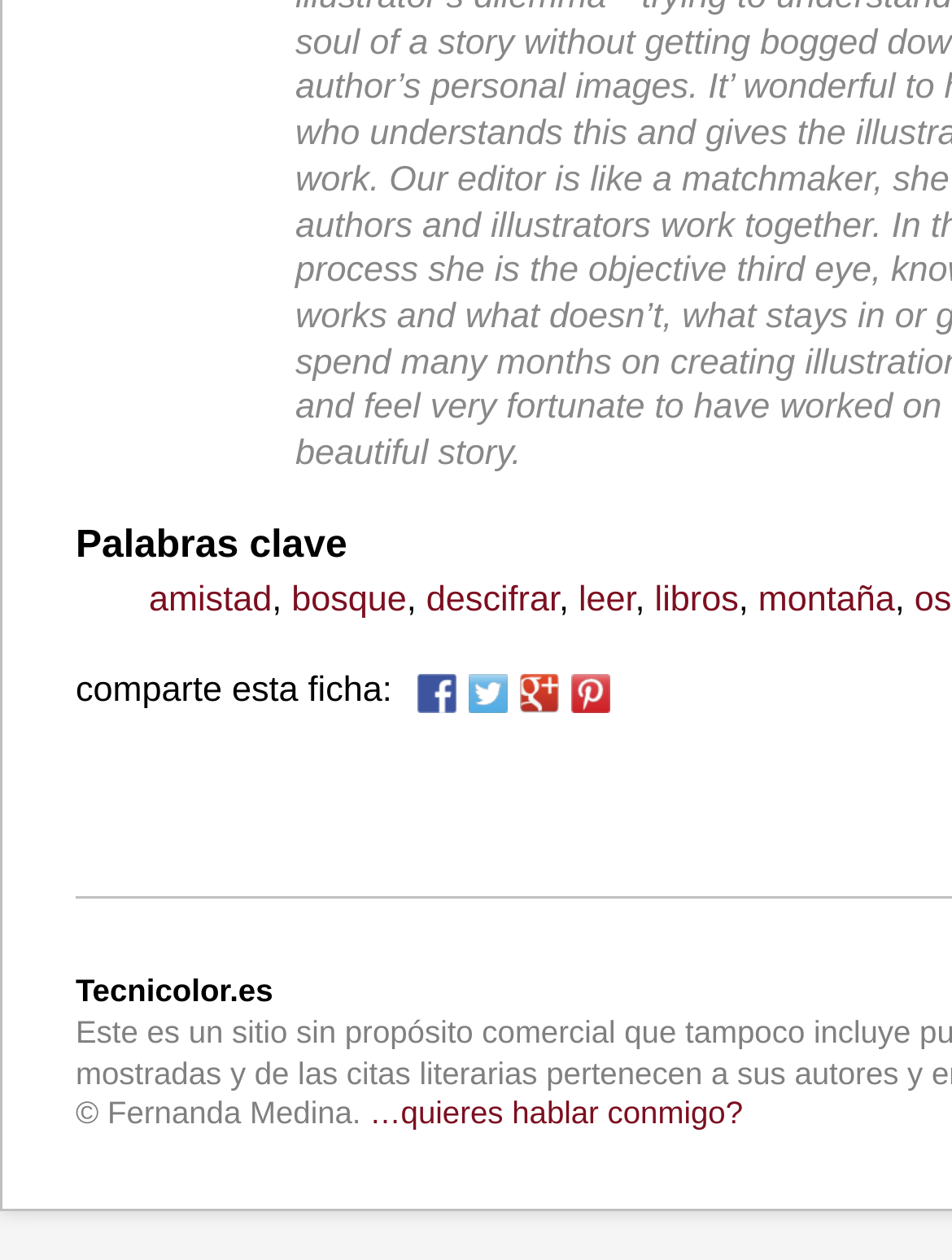Pinpoint the bounding box coordinates of the area that must be clicked to complete this instruction: "contact the author".

[0.388, 0.869, 0.78, 0.898]